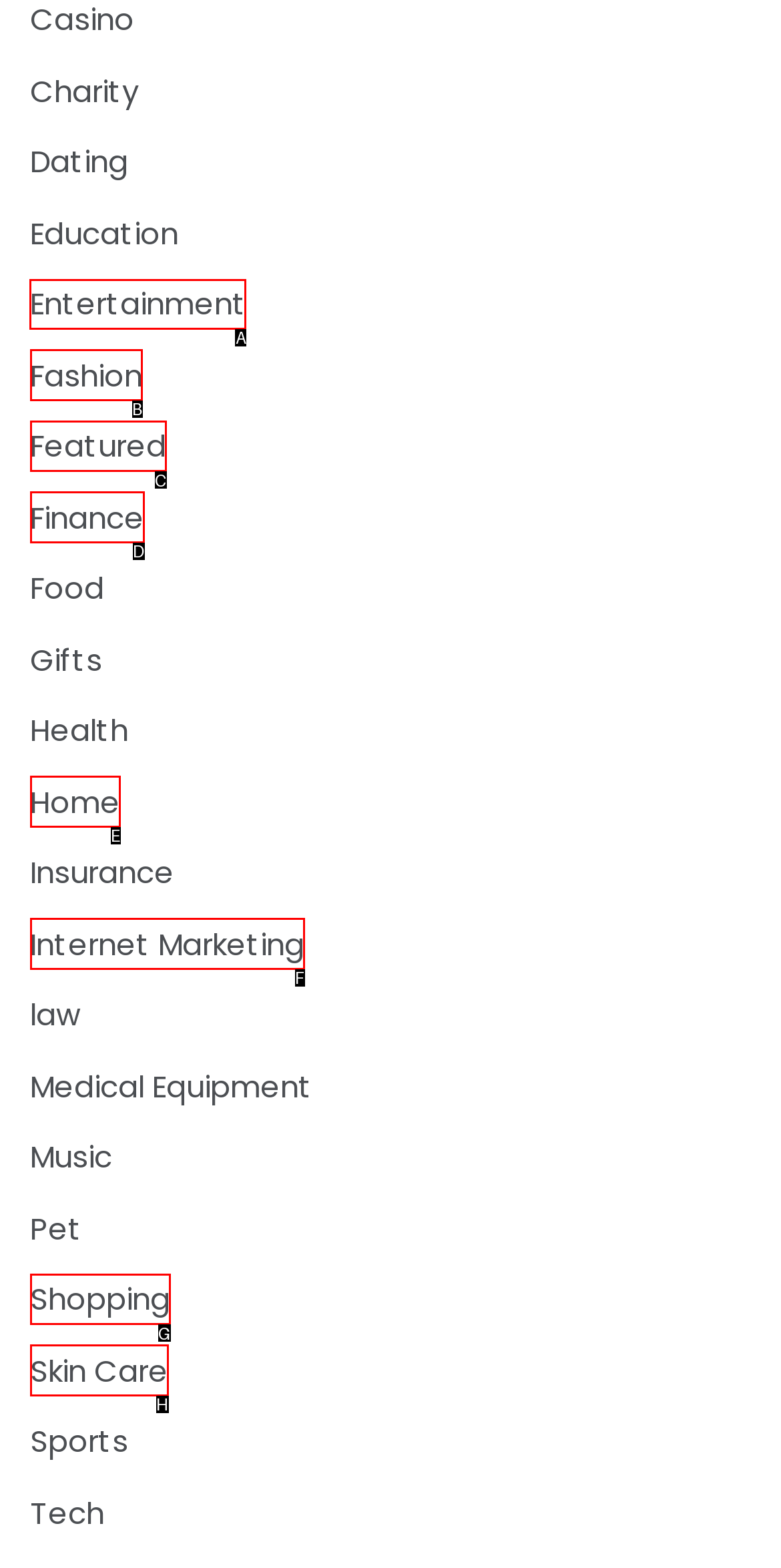Determine the letter of the UI element I should click on to complete the task: Browse Entertainment from the provided choices in the screenshot.

A